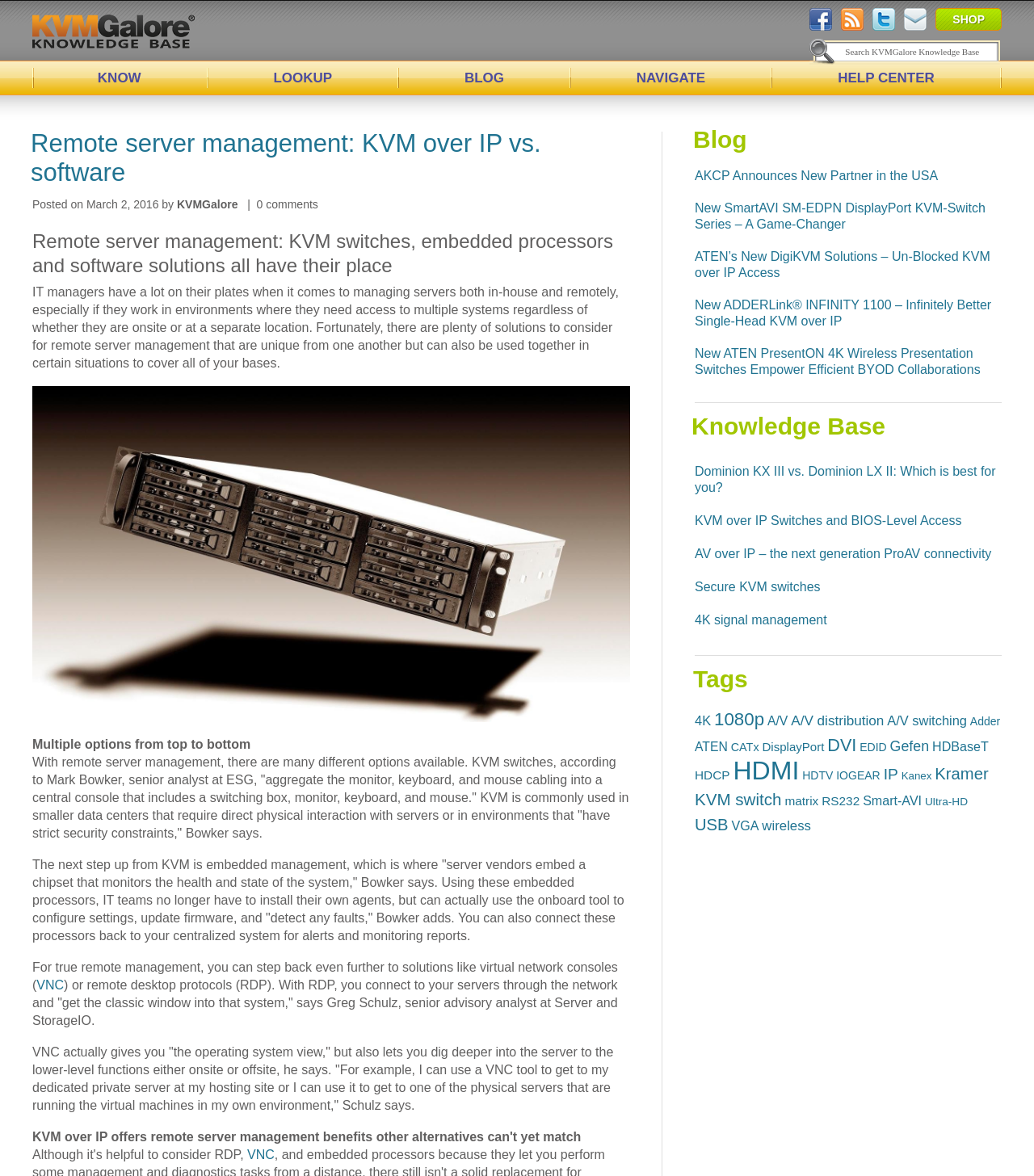Give a one-word or short phrase answer to this question: 
How many links are there in the navigation menu?

6